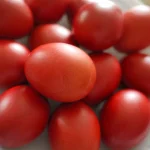What is the shape of the eggs?
Please look at the screenshot and answer in one word or a short phrase.

Rounded